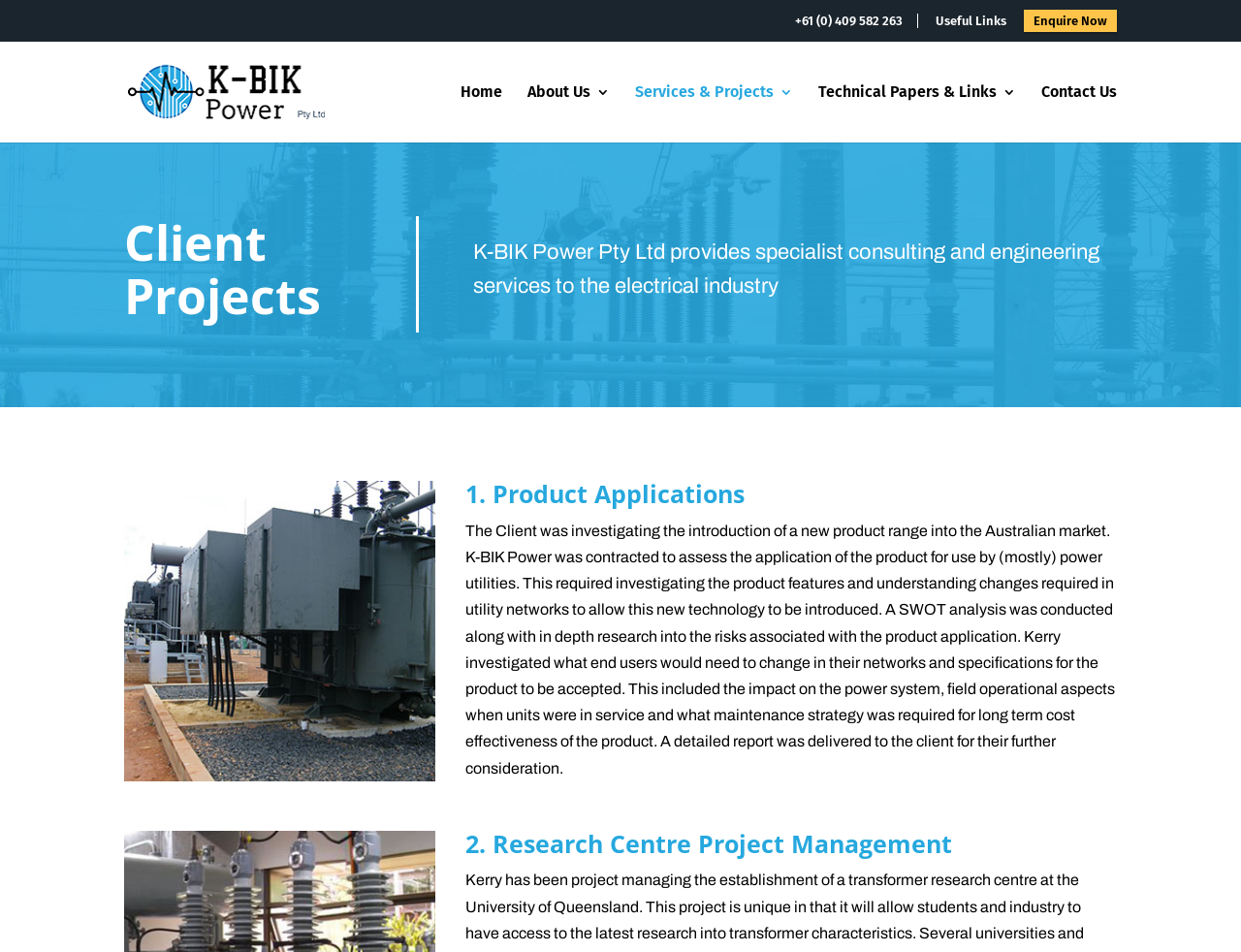Identify the bounding box coordinates for the UI element described as follows: About Us. Use the format (top-left x, top-left y, bottom-right x, bottom-right y) and ensure all values are floating point numbers between 0 and 1.

[0.425, 0.089, 0.491, 0.149]